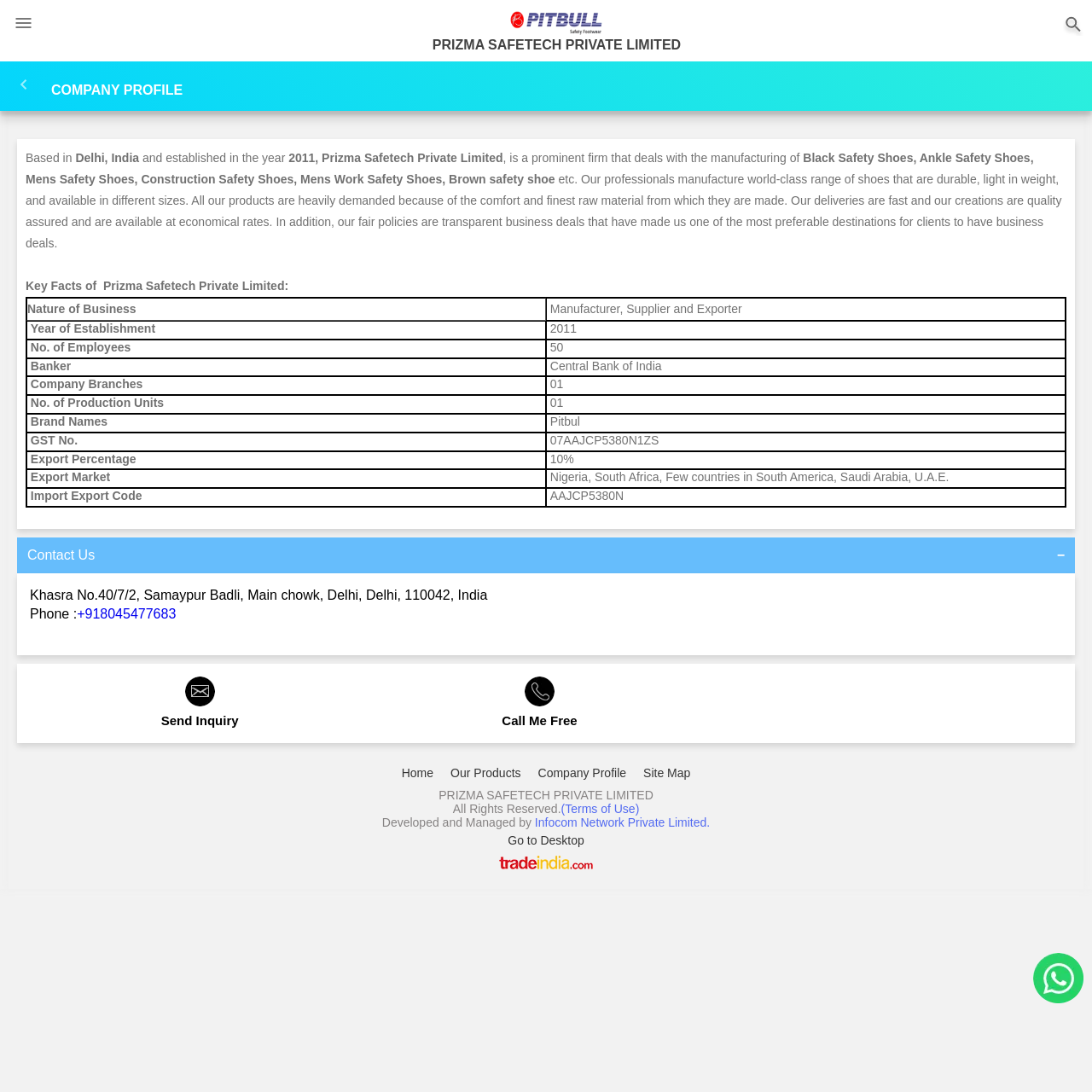Please identify the bounding box coordinates of the element's region that should be clicked to execute the following instruction: "Call the phone number". The bounding box coordinates must be four float numbers between 0 and 1, i.e., [left, top, right, bottom].

[0.07, 0.555, 0.161, 0.569]